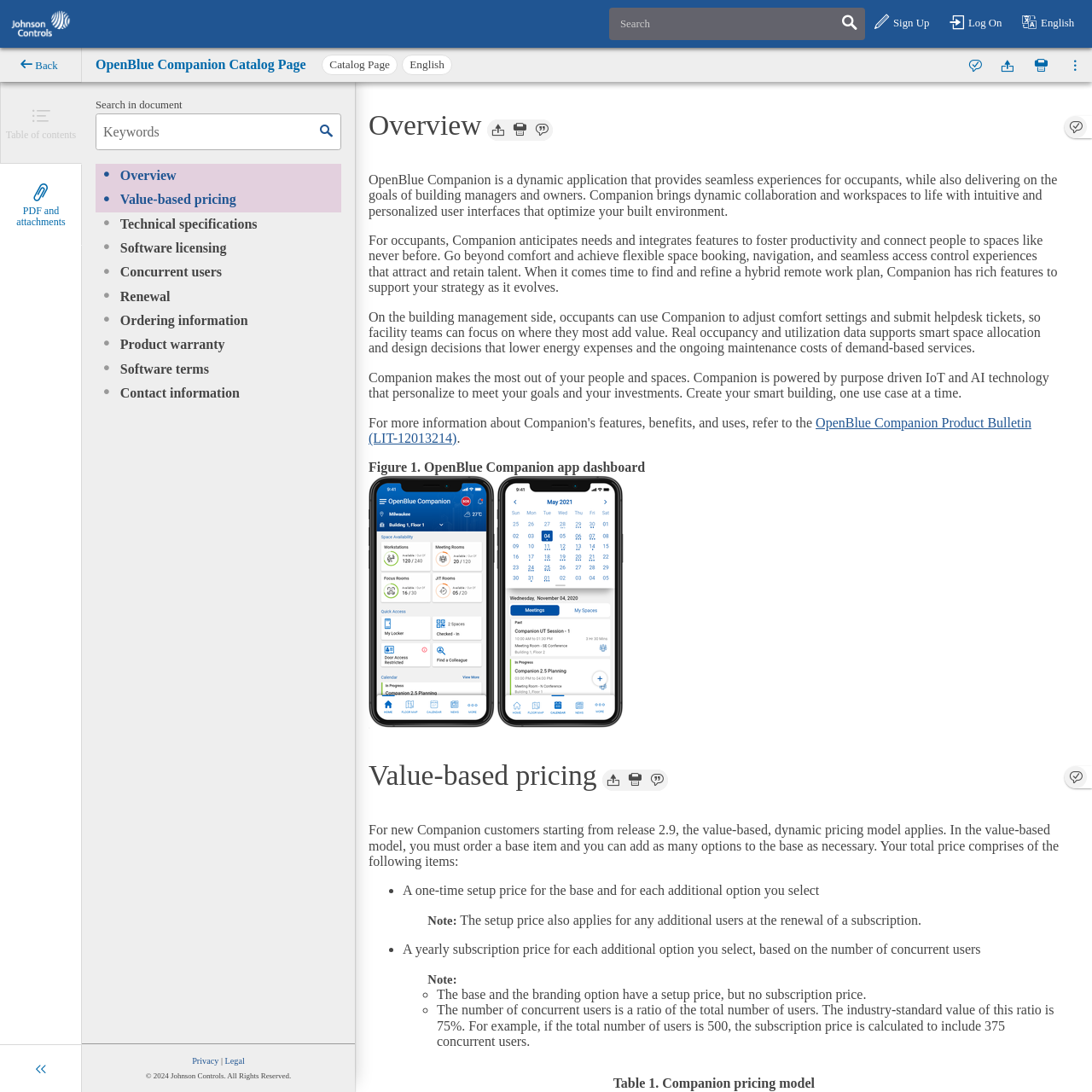How many buttons are there in the header section?
Please provide a single word or phrase based on the screenshot.

4